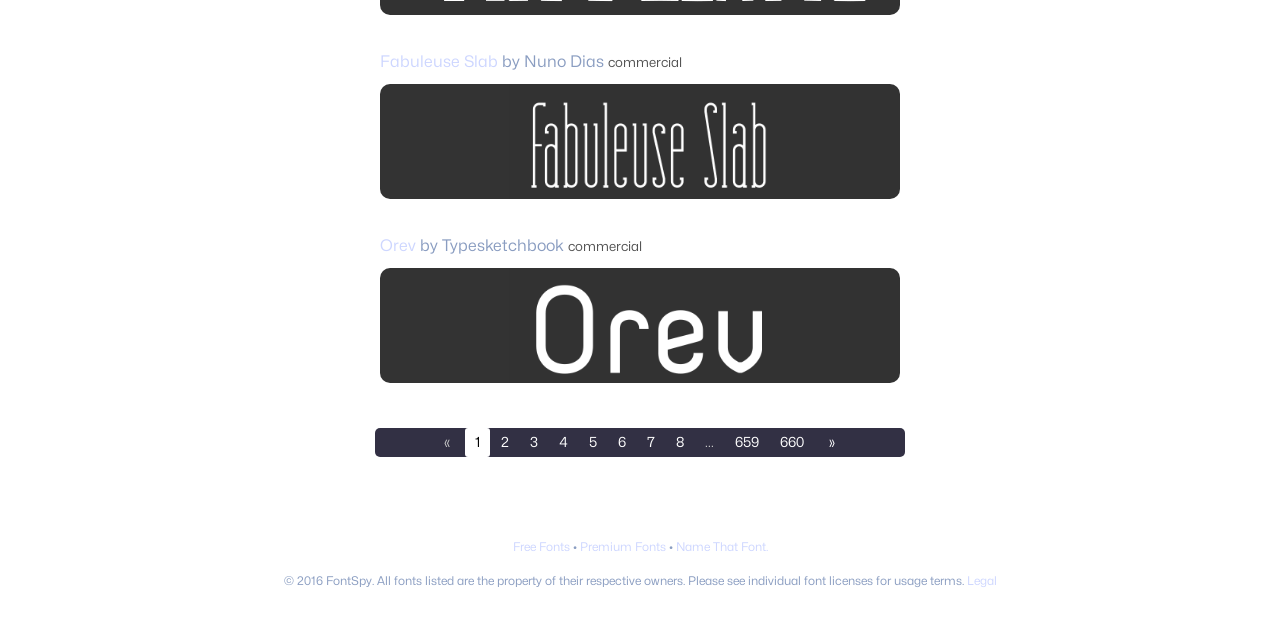What is the category of the font 'Orev'?
Please give a detailed and elaborate answer to the question.

The second article has a link with the text 'Orev' and a static text with the word 'commercial', so the category of the font 'Orev' is commercial.